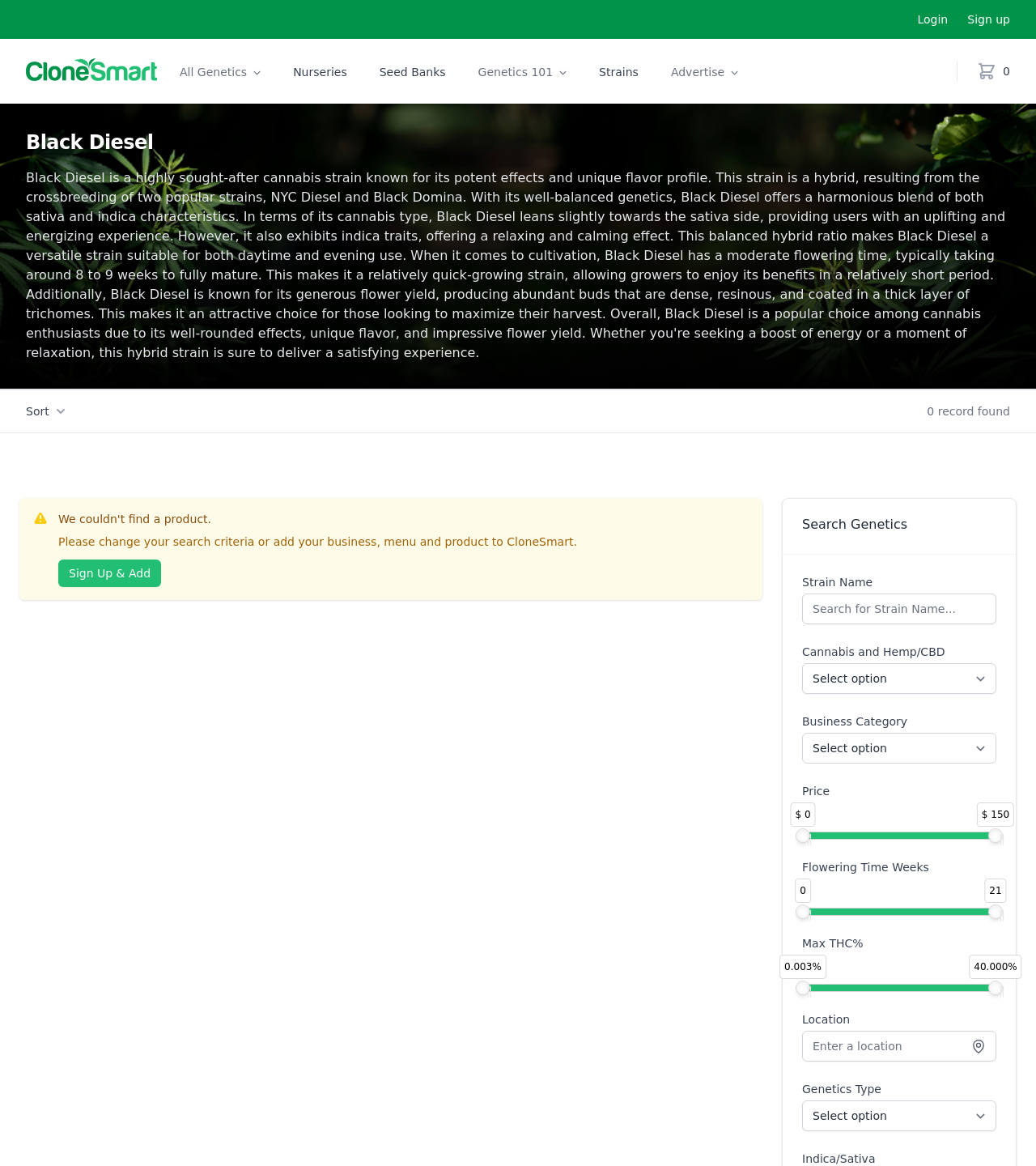Answer in one word or a short phrase: 
What type of products can be searched on this webpage?

Cannabis and Hemp/CBD